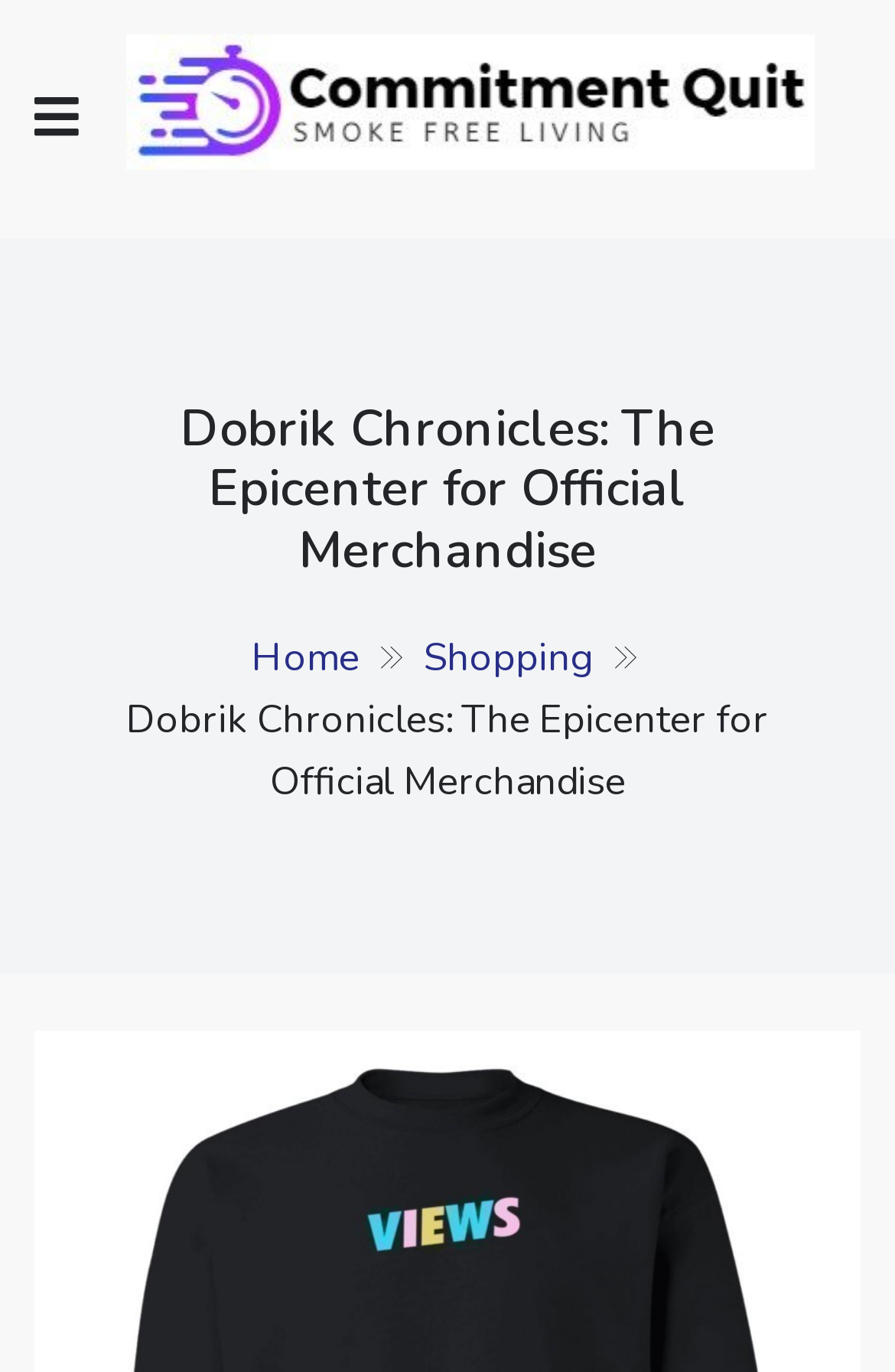Detail the various sections and features present on the webpage.

The webpage is dedicated to Dobrik Chronicles, an online store for official merchandise. At the top-left corner, there is a button with an icon. Next to it, on the top-center of the page, is a prominent link and image with the text "Commitment Quit", which is also a heading. Below this, there is a secondary heading with the same text, accompanied by a link.

To the right of the "Commitment Quit" section, there is a static text that reads "Embrace Smoke-Free Living". Below this, the main heading of the page is displayed, which is "Dobrik Chronicles: The Epicenter for Official Merchandise". 

Underneath the main heading, there is a navigation section labeled "Breadcrumbs", which contains three links: "Home", "Shopping", and a text that repeats the main heading. The navigation section is positioned at the top-center of the page. Overall, the webpage appears to be an e-commerce platform focused on Dobrik Chronicles merchandise, with a prominent promotion for "Commitment Quit" products.